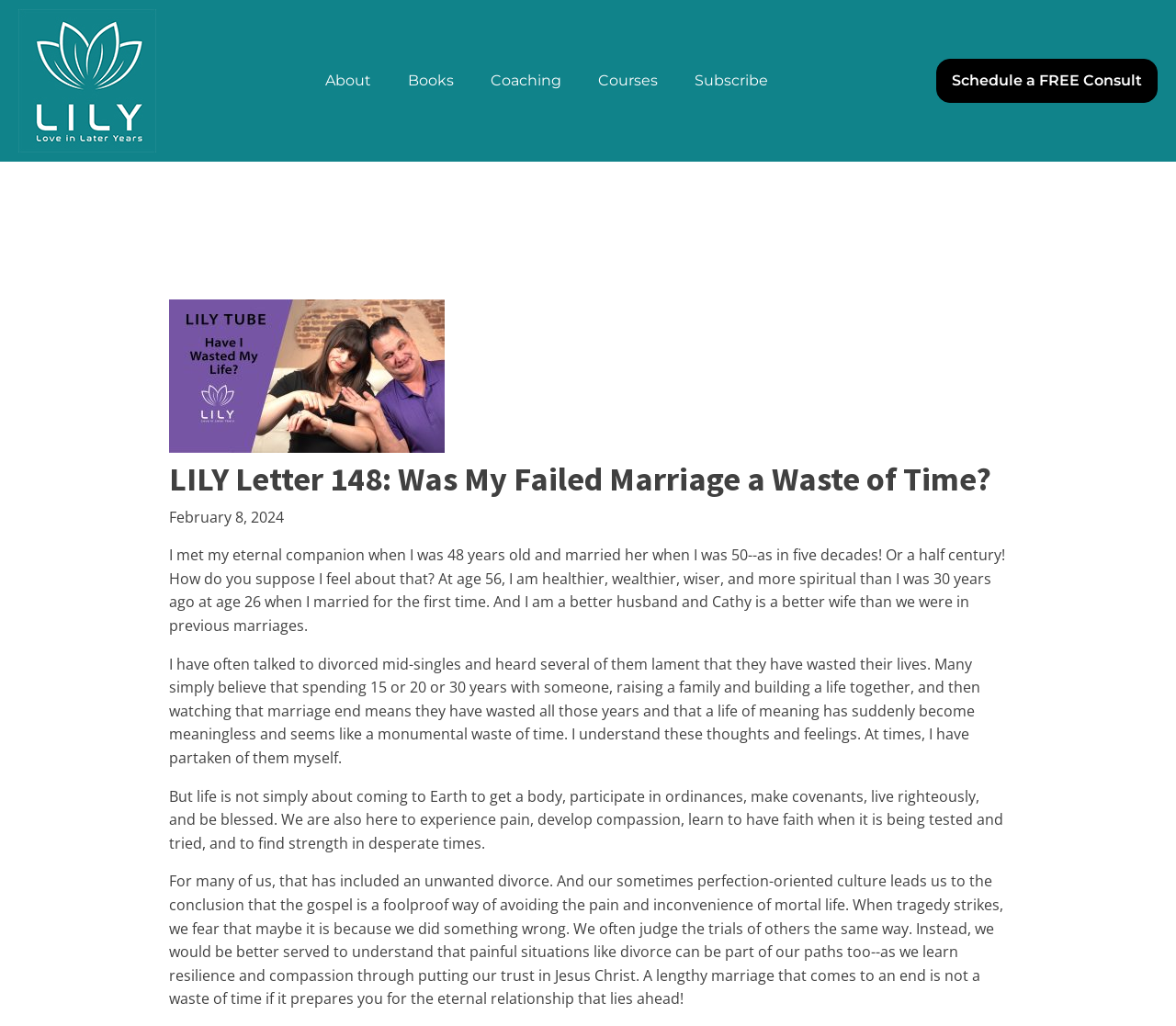Using the element description: "parent_node: Search name="s" placeholder="Search..."", determine the bounding box coordinates. The coordinates should be in the format [left, top, right, bottom], with values between 0 and 1.

None